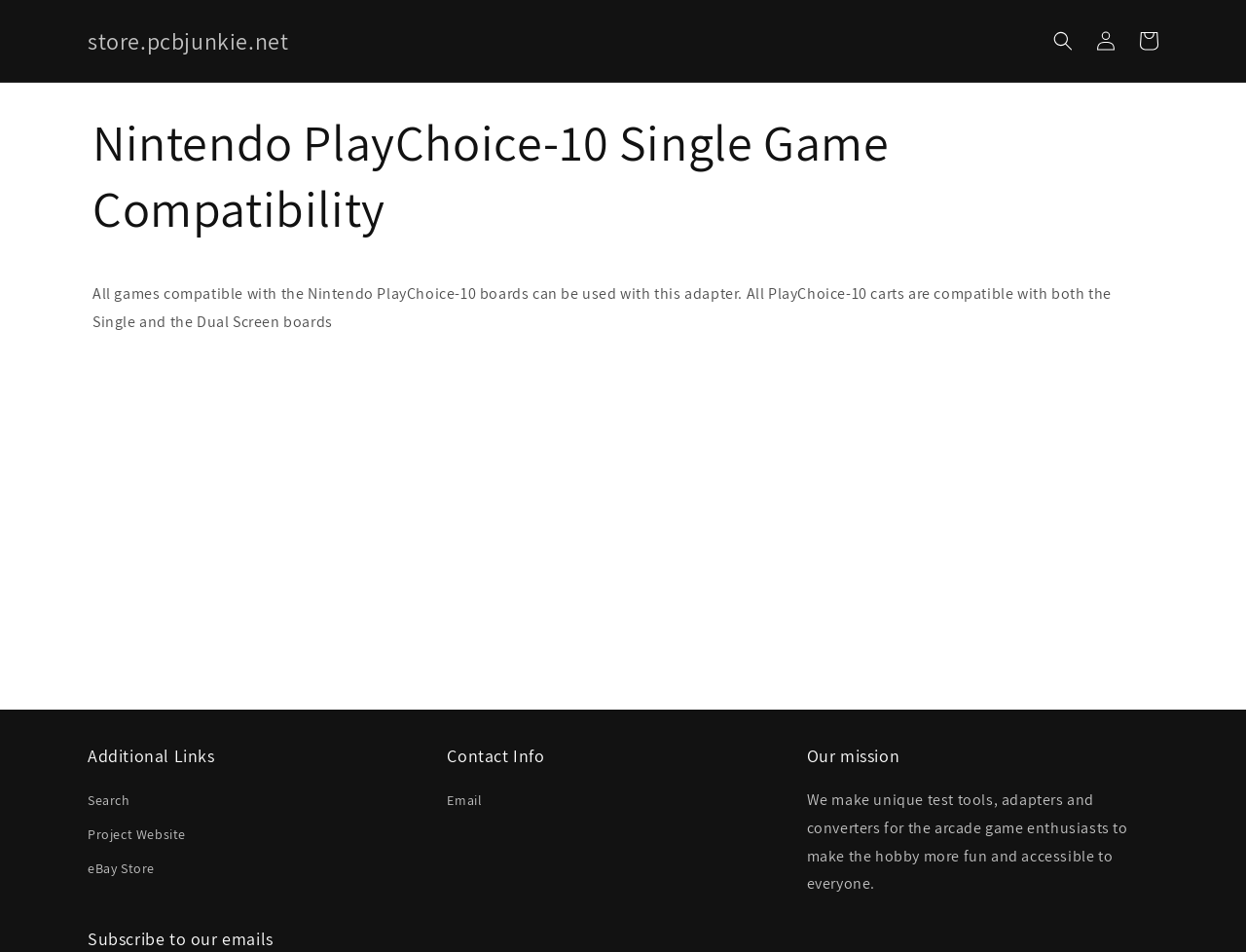Locate the heading on the webpage and return its text.

Nintendo PlayChoice-10 Single Game Compatibility